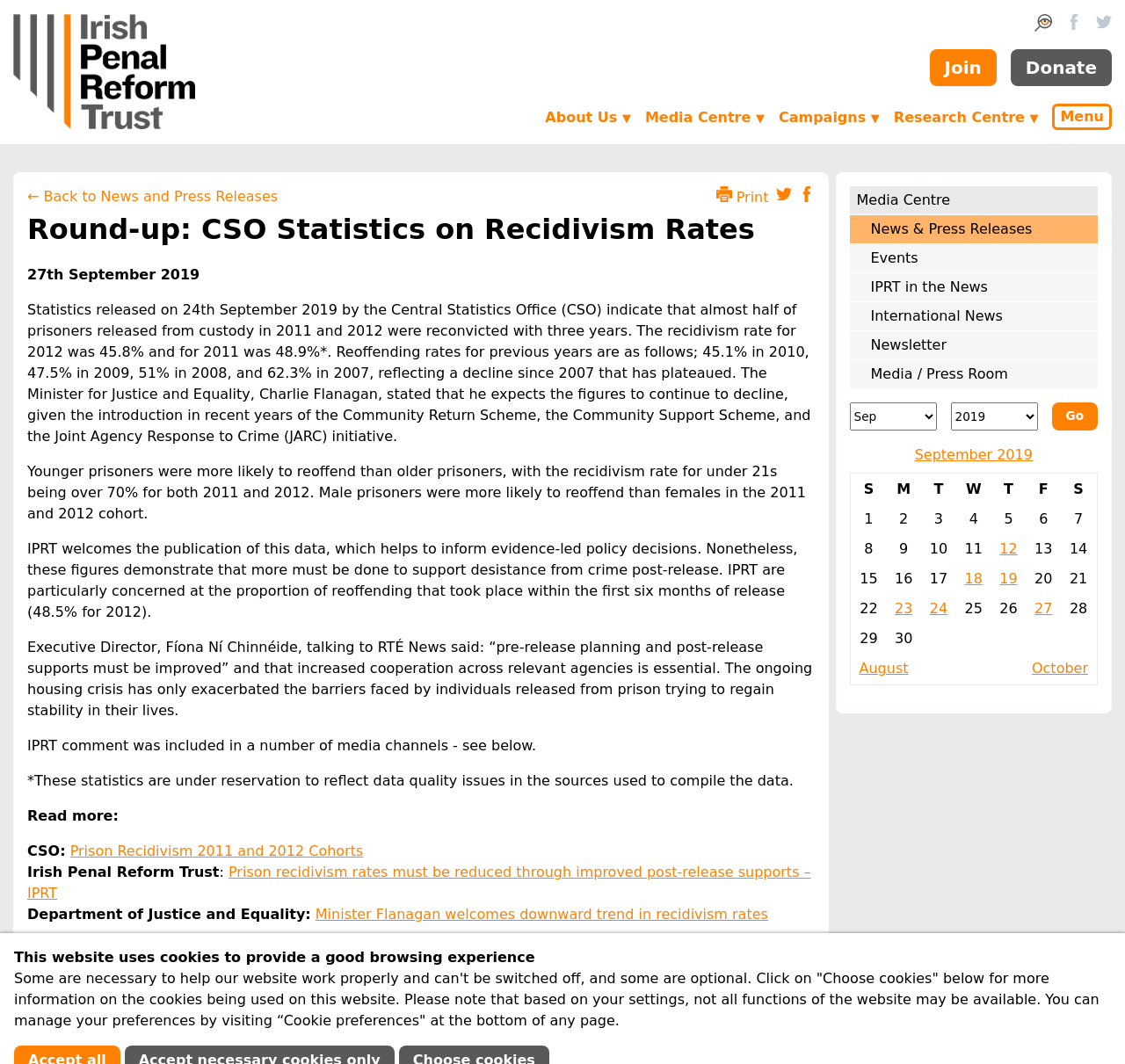Please pinpoint the bounding box coordinates for the region I should click to adhere to this instruction: "Click on the 'Read more' link".

[0.024, 0.759, 0.105, 0.775]